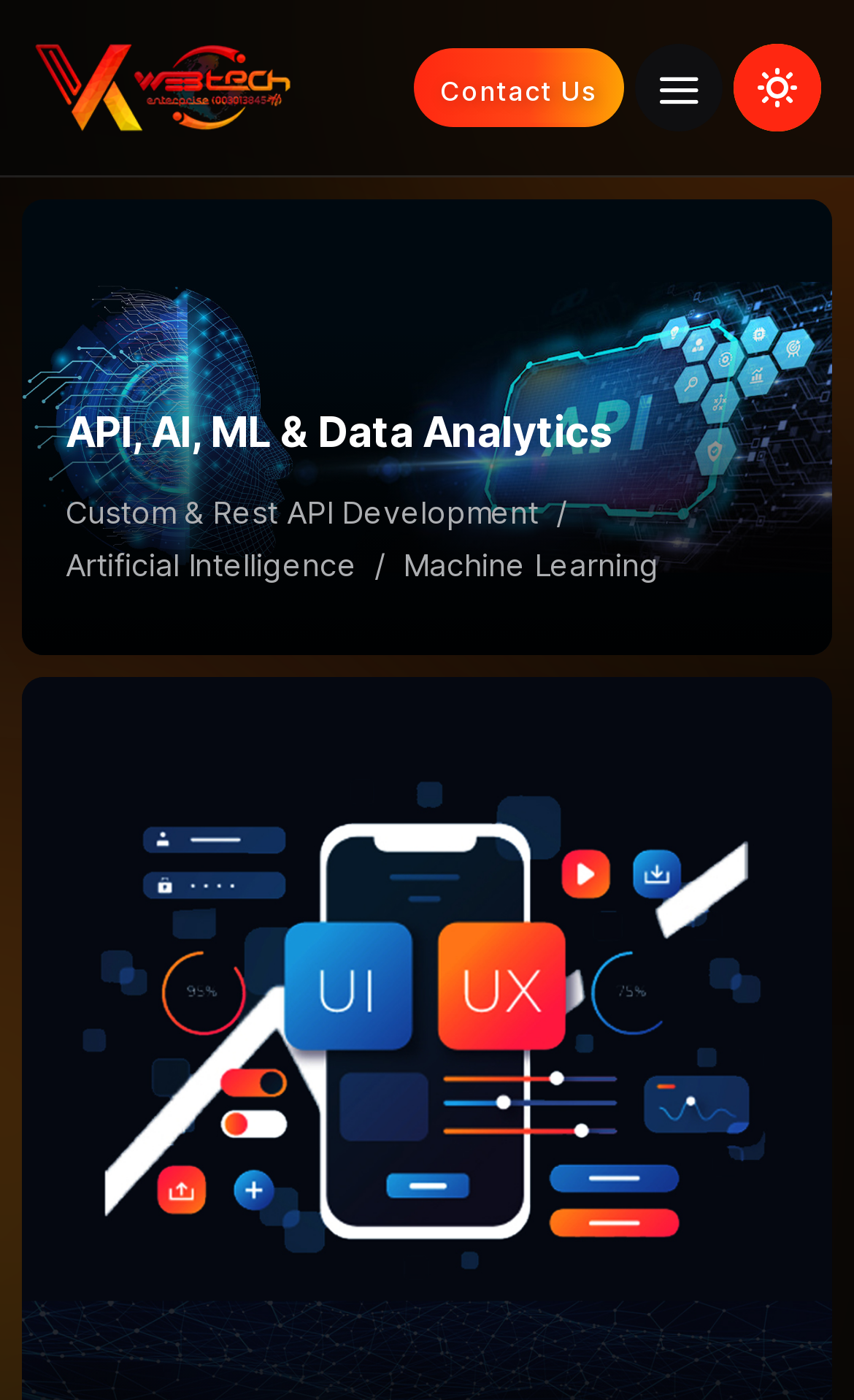Extract the bounding box coordinates for the UI element described as: "alt="VKWEBTECH"".

[0.038, 0.0, 0.346, 0.125]